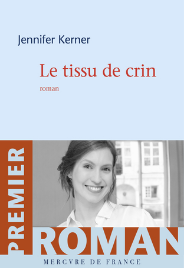Offer an in-depth description of the image.

The image features the cover of the debut novel "Le tissu de crin" by Jennifer Kerner. The design prominently displays the title in an elegant red font against a soft blue backdrop. Below the title, the word "roman" indicates its genre. The cover also highlights the author's name at the top, while the bottom portion emphasizes its status as a "PREMIER ROMAN" (First Novel) in bold typography, showcasing its significance in the literary catalog of Éditions Mercure de France. The overall aesthetic blends contemporary design with a touch of sophistication, inviting readers into the narrative world crafted by Kerner.